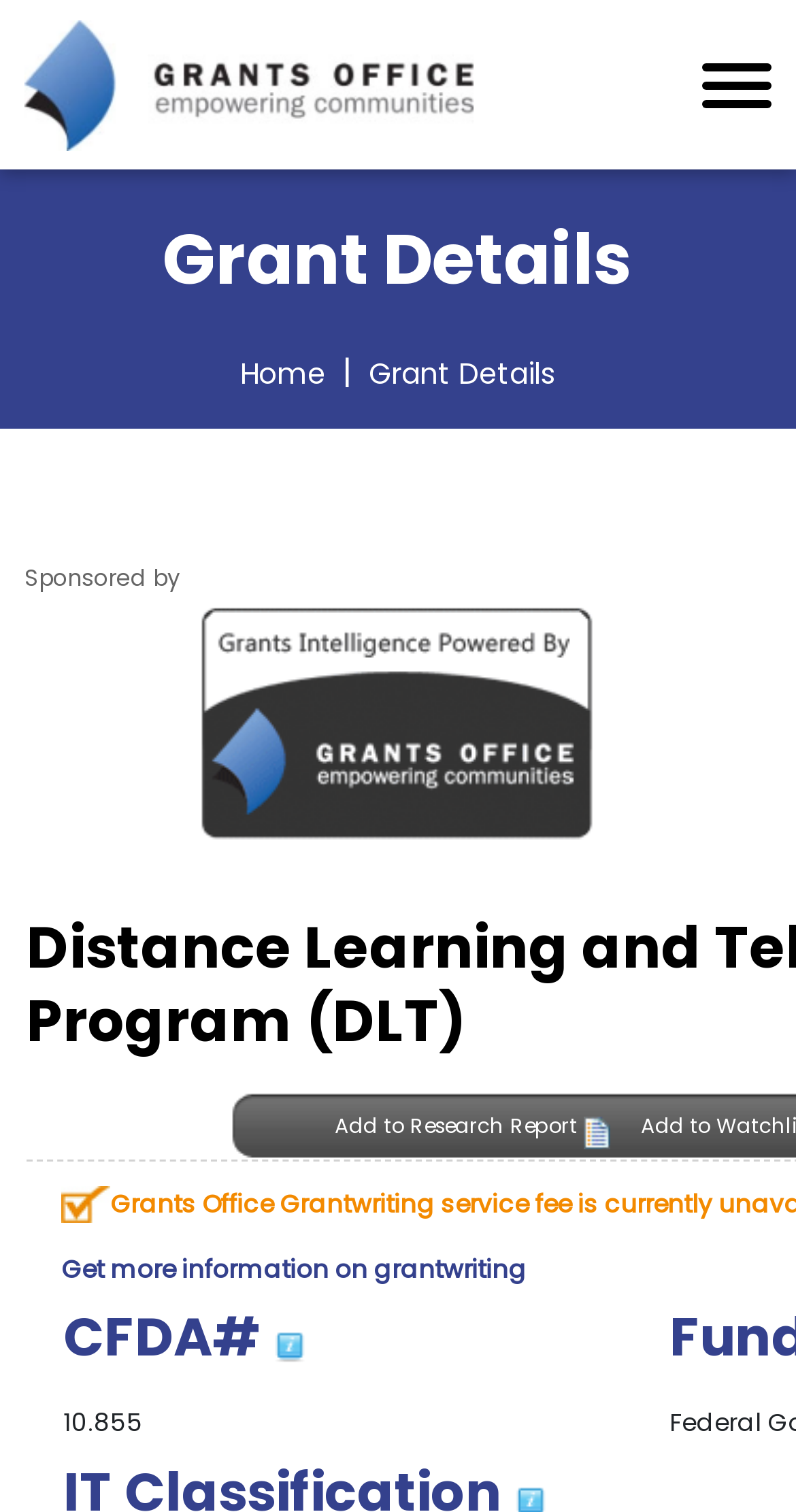Based on the image, please elaborate on the answer to the following question:
What is the purpose of the 'Get more information on grantwriting' link?

The link 'Get more information on grantwriting' is likely to provide more information or resources on grantwriting, which is related to the Distance Learning and Telemedicine Program.